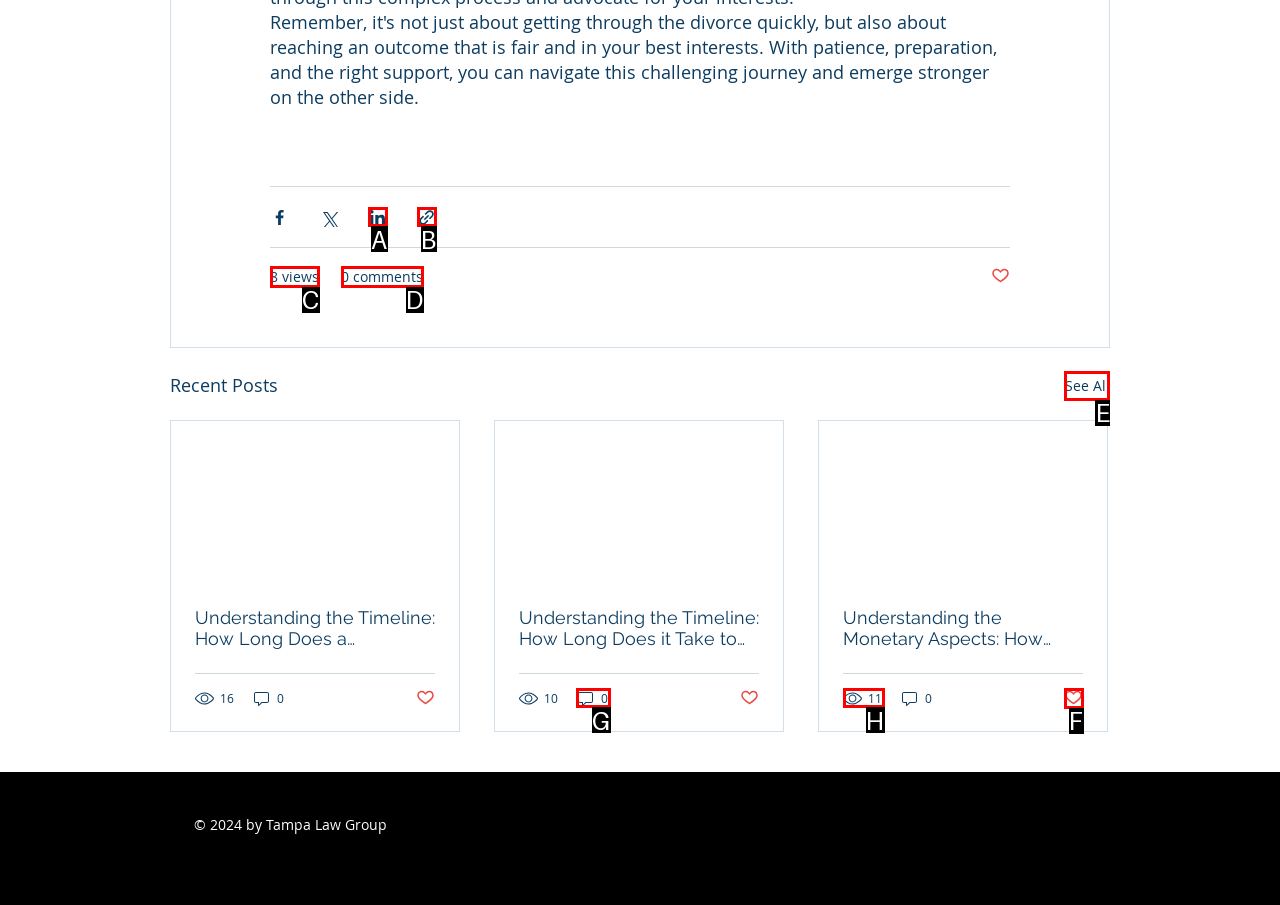Select the letter associated with the UI element you need to click to perform the following action: See all recent posts
Reply with the correct letter from the options provided.

E